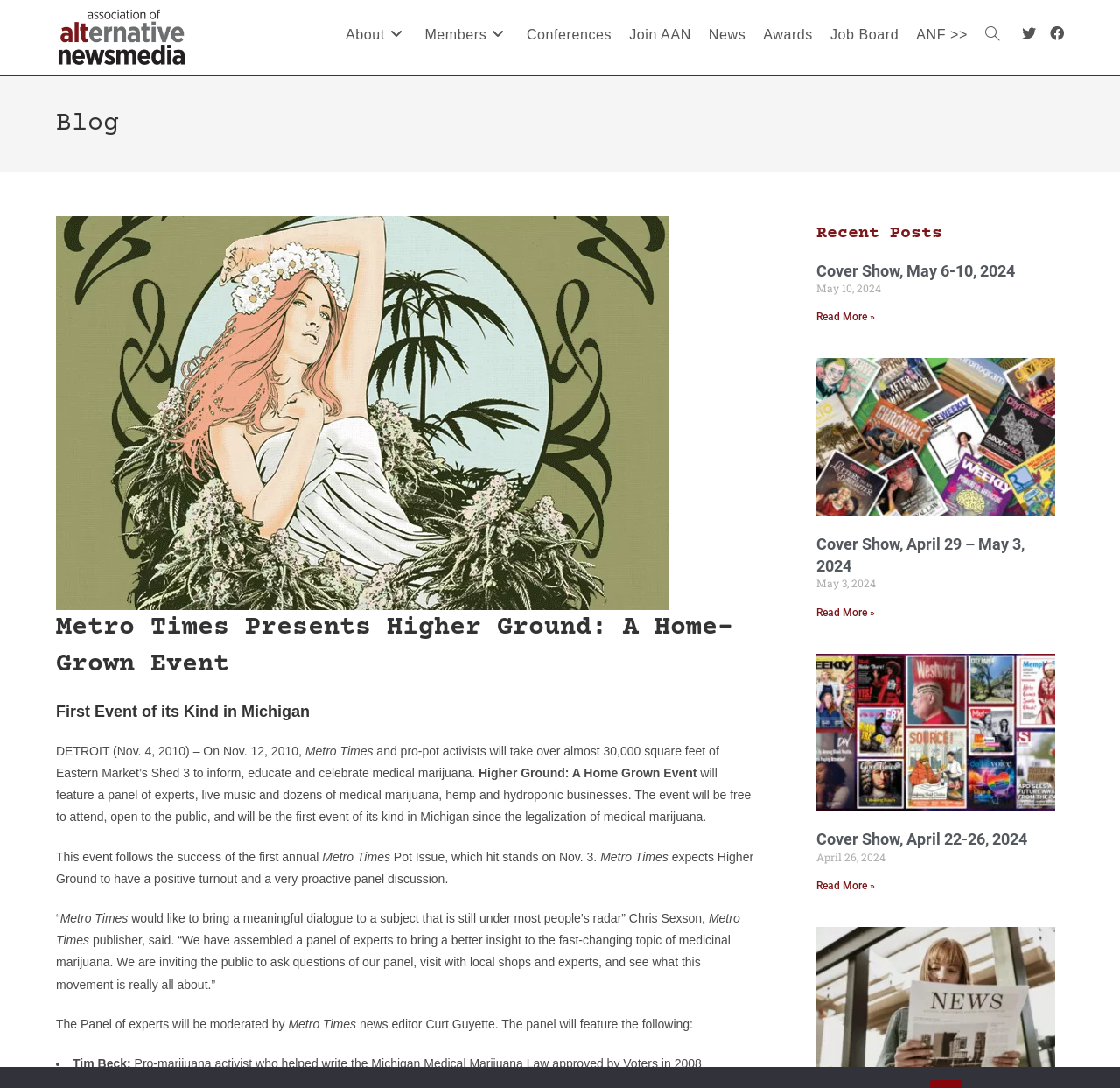What is the topic of the panel discussion?
Refer to the image and provide a one-word or short phrase answer.

medical marijuana